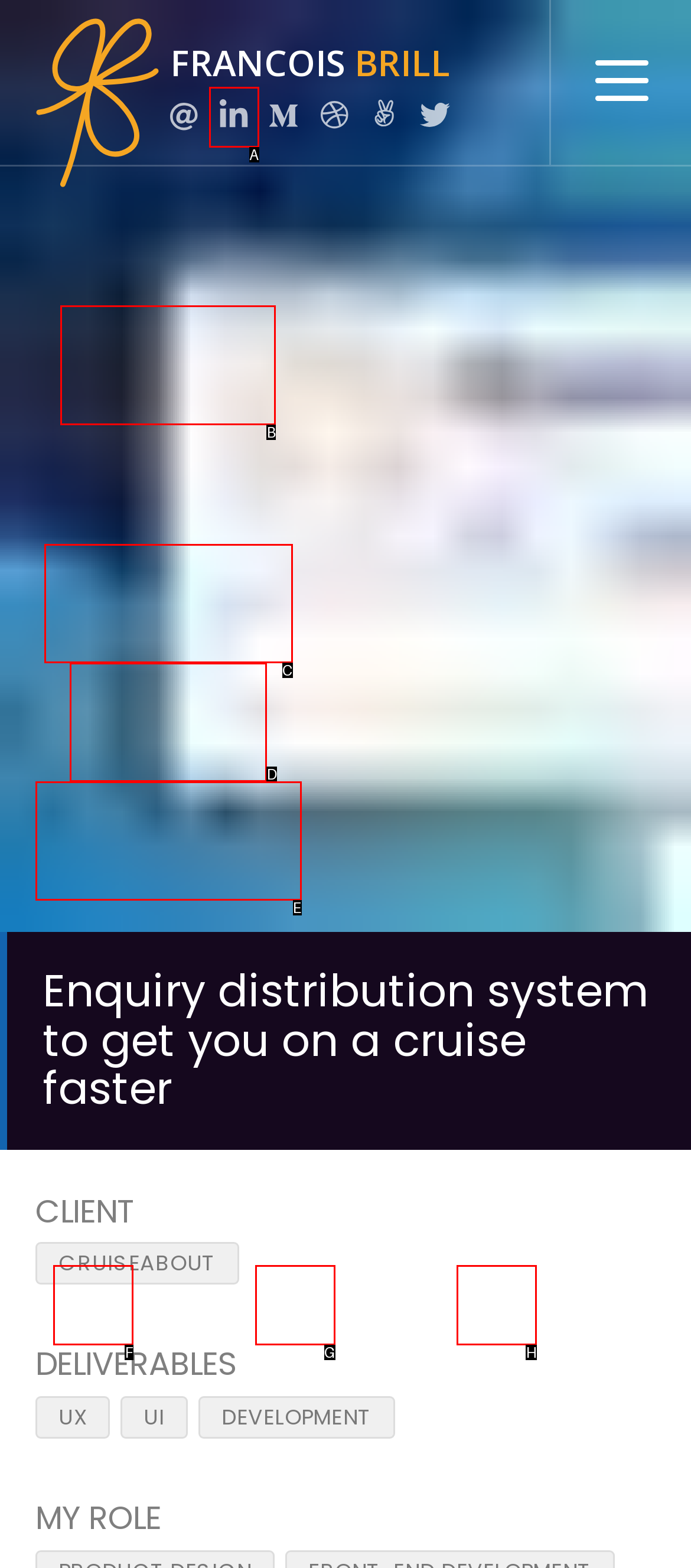Please identify the correct UI element to click for the task: View the About page Respond with the letter of the appropriate option.

B